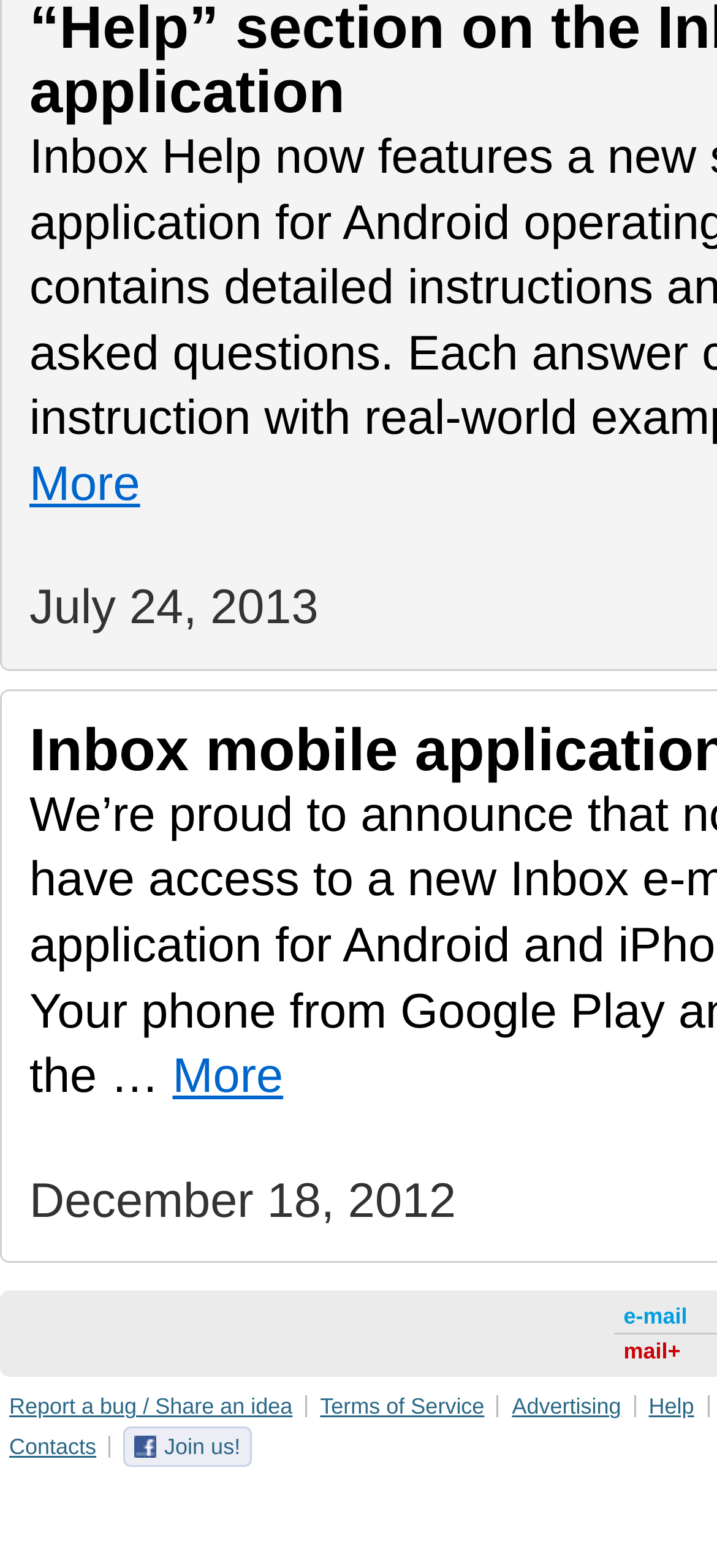Please answer the following question as detailed as possible based on the image: 
What is the last link in the bottom row of the webpage?

By analyzing the bounding box coordinates of the links in the bottom row, I determined that the link 'Help' has the highest x2 coordinate, indicating it is the last link in the row.